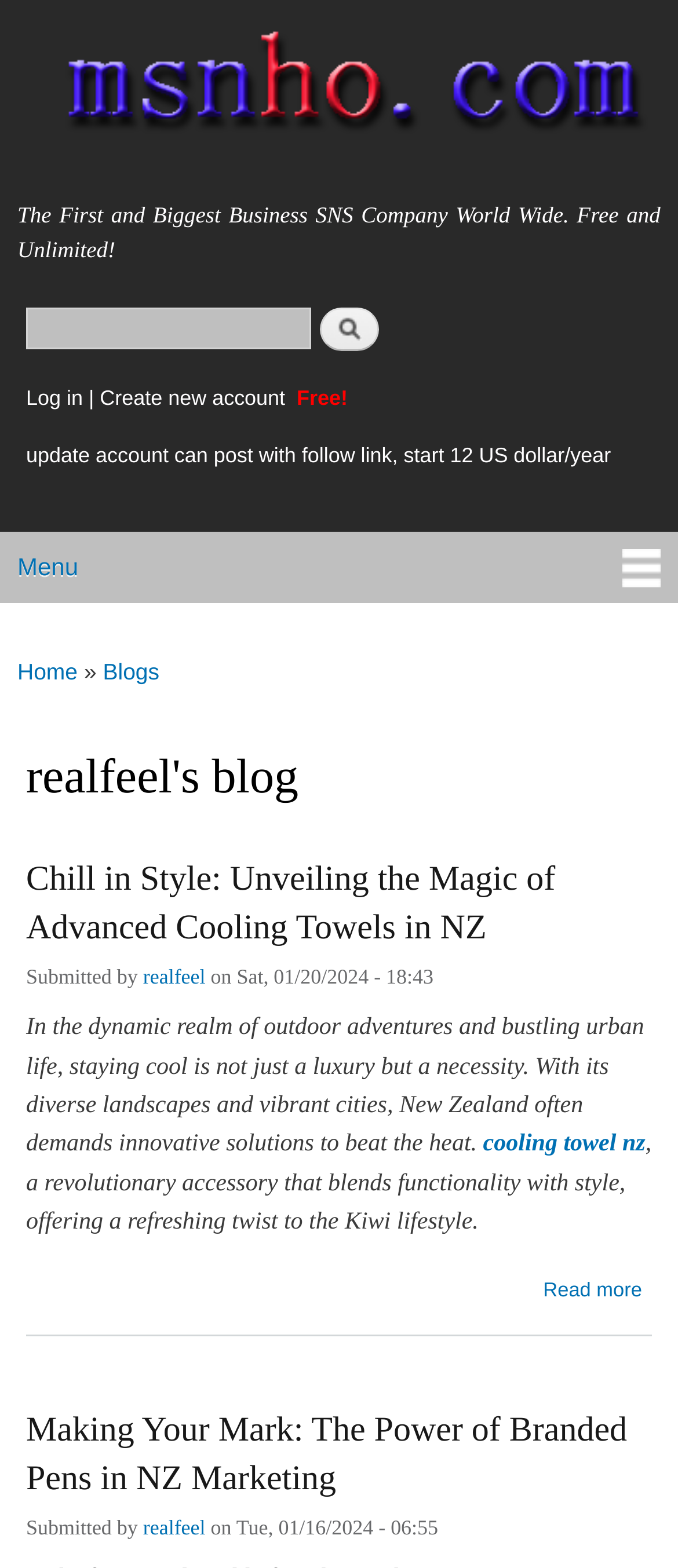Identify the bounding box coordinates of the region that needs to be clicked to carry out this instruction: "Log in to the account". Provide these coordinates as four float numbers ranging from 0 to 1, i.e., [left, top, right, bottom].

[0.038, 0.246, 0.122, 0.262]